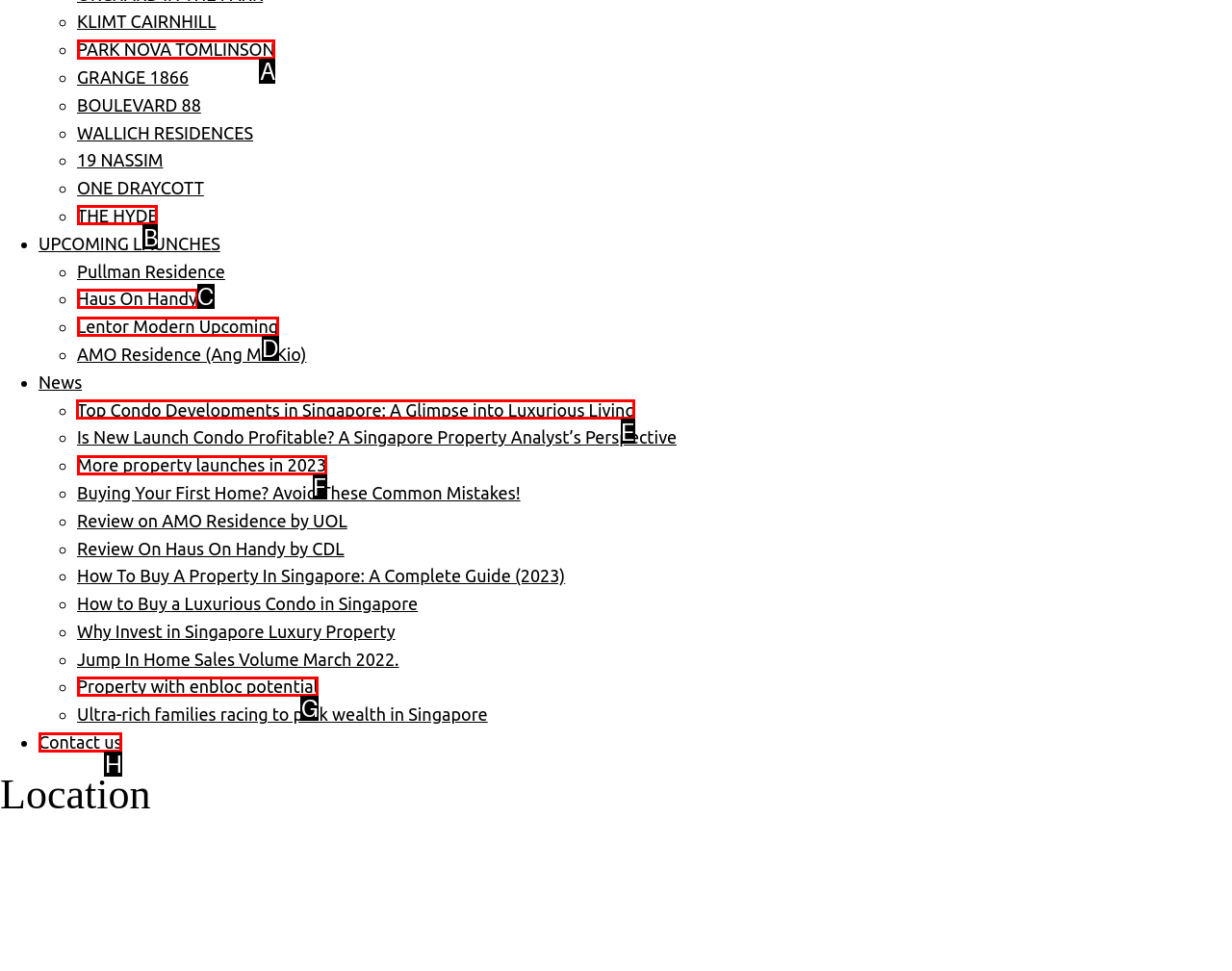Select the appropriate HTML element that needs to be clicked to execute the following task: Read Top Condo Developments in Singapore: A Glimpse into Luxurious Living. Respond with the letter of the option.

E